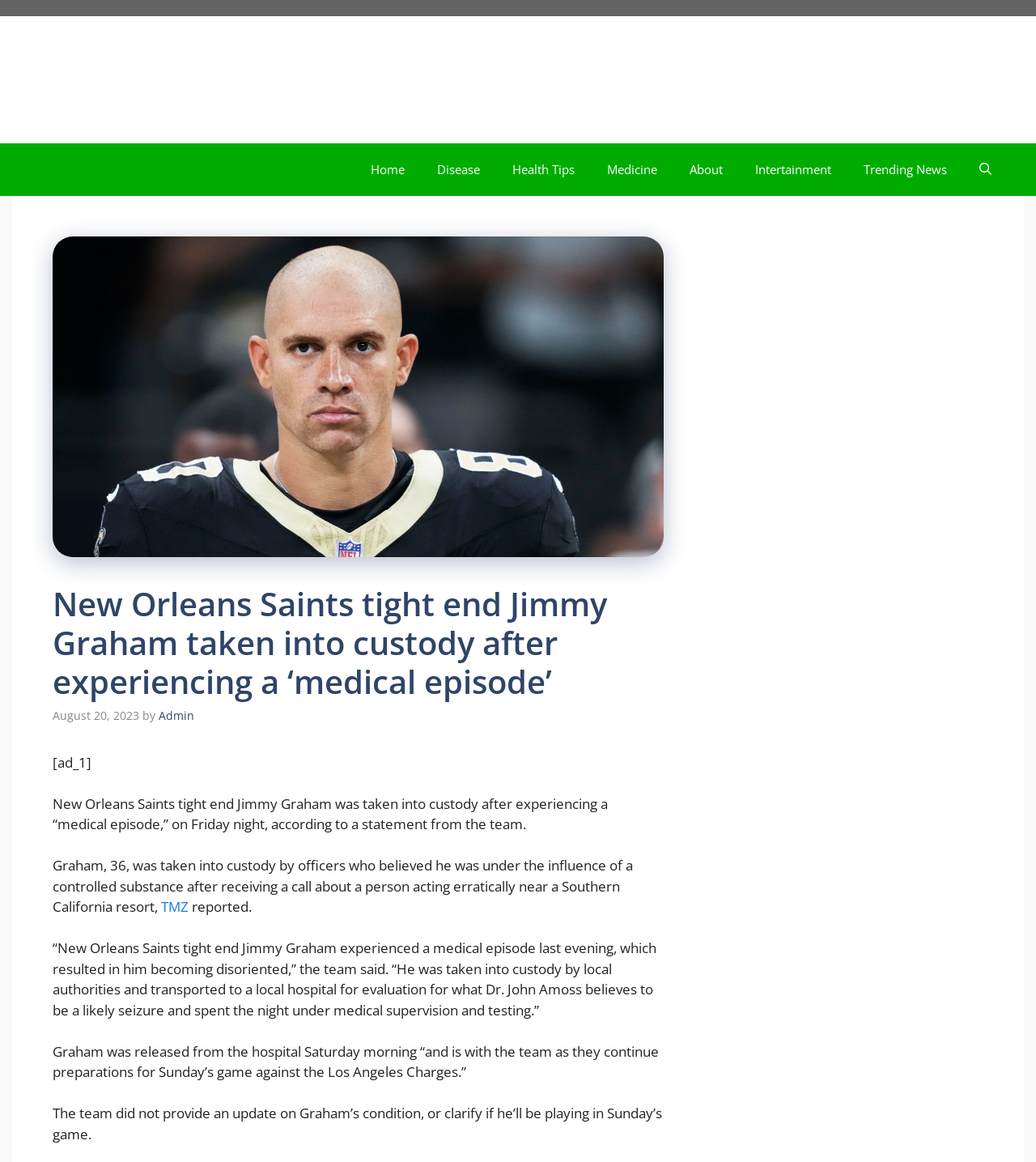Please identify the coordinates of the bounding box that should be clicked to fulfill this instruction: "Visit MyHealthUnBox homepage".

[0.043, 0.057, 0.202, 0.08]